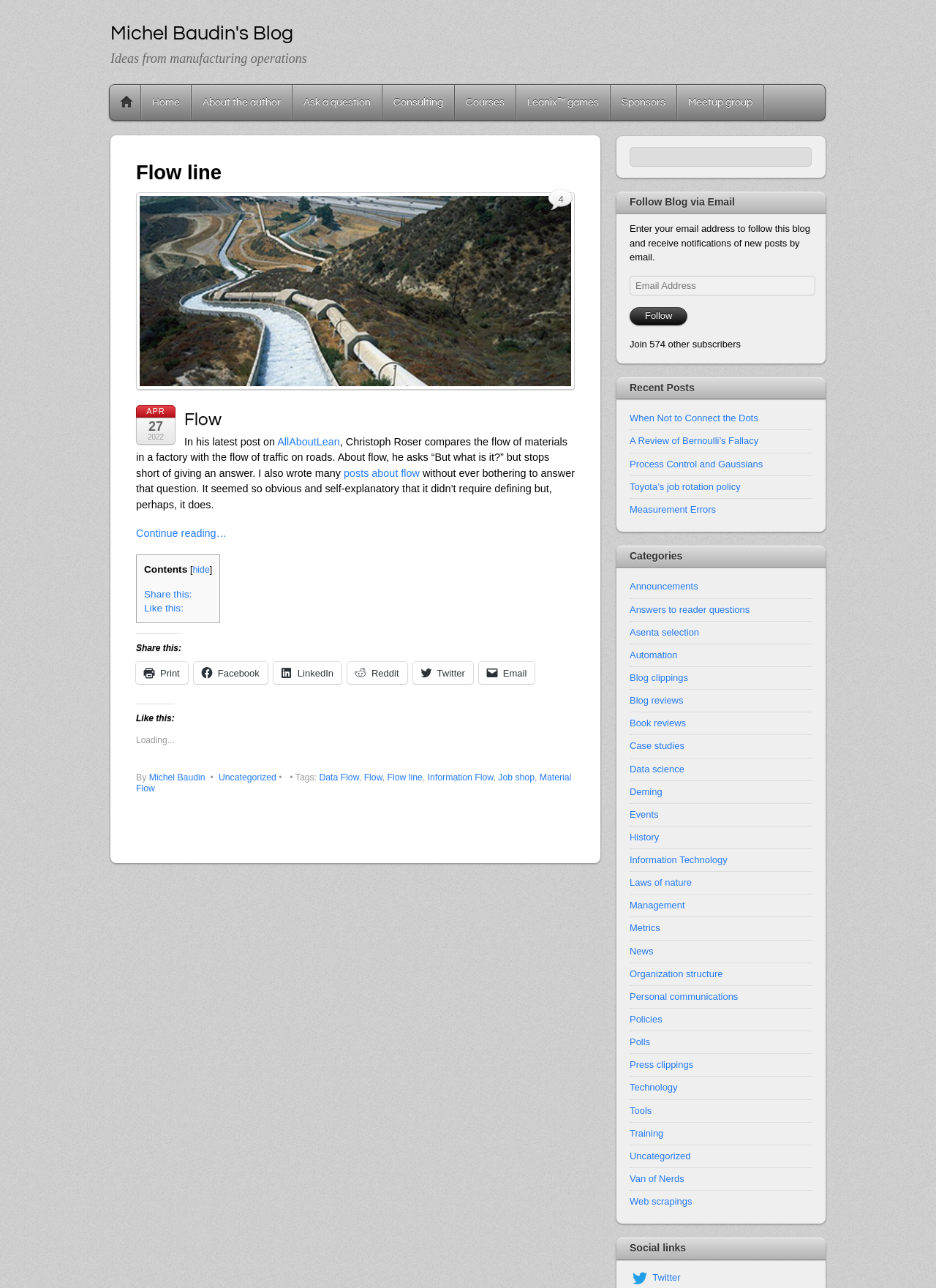Find the bounding box coordinates of the clickable area that will achieve the following instruction: "Search for a topic".

[0.673, 0.114, 0.867, 0.129]